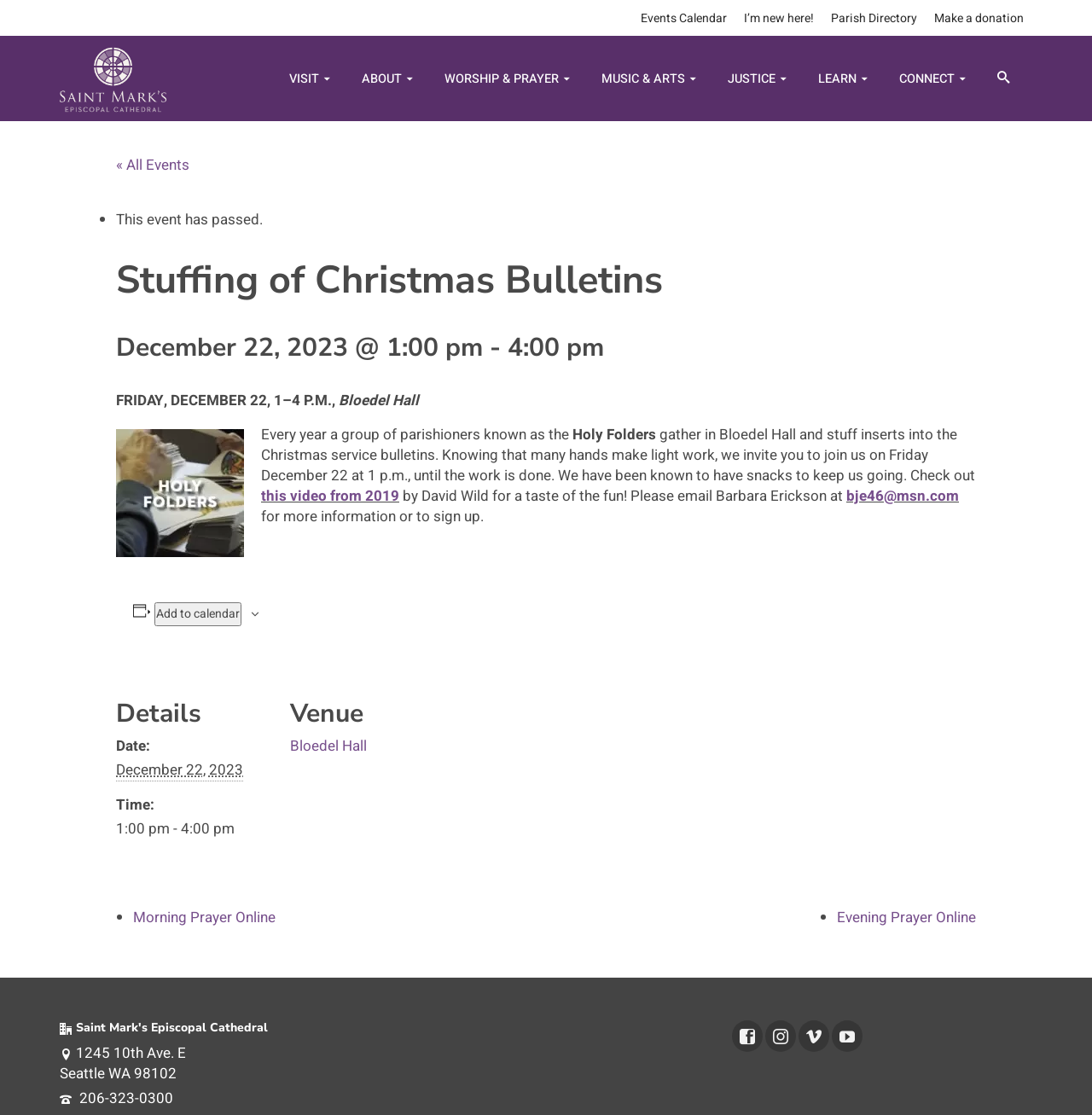What is the event time?
Please give a detailed and elaborate answer to the question.

I found the event time by looking at the event details section, where it says 'Time: 1:00 pm - 4:00 pm'. This is the time range when the event will take place.